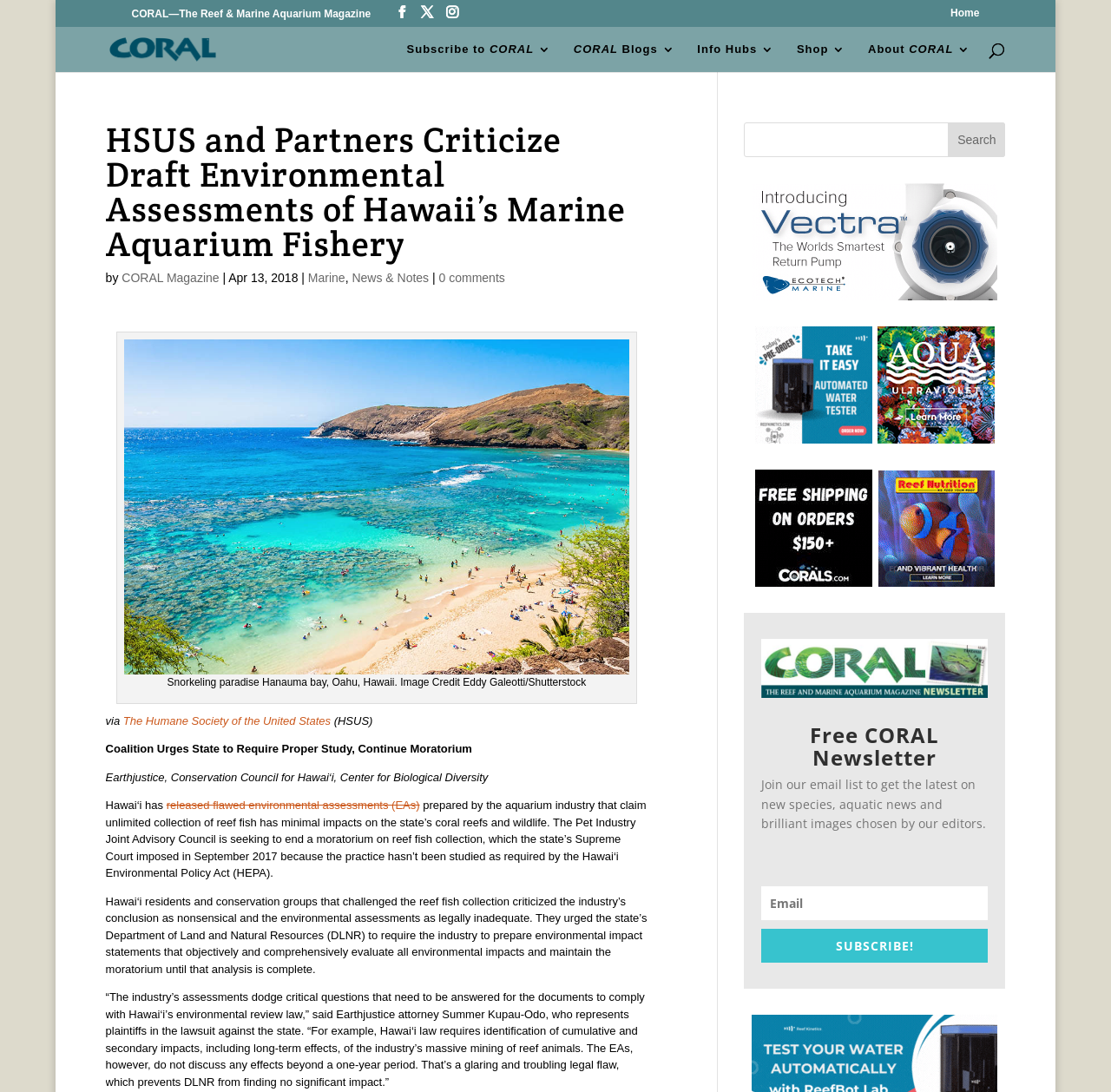Can you determine the bounding box coordinates of the area that needs to be clicked to fulfill the following instruction: "Search for cloud services"?

None